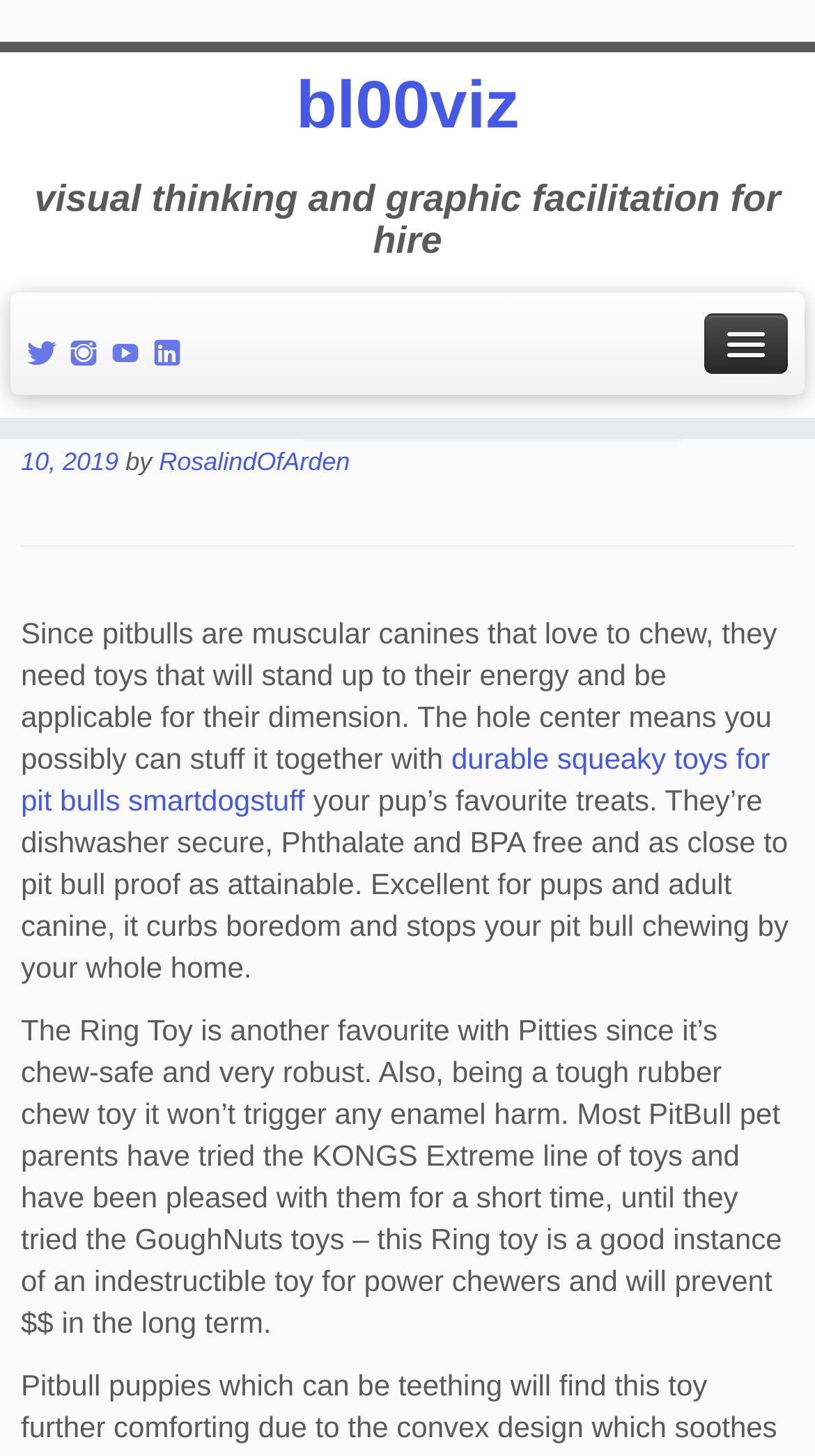Extract the bounding box coordinates of the UI element described by: "Home". The coordinates should include four float numbers ranging from 0 to 1, e.g., [left, top, right, bottom].

[0.026, 0.039, 0.121, 0.062]